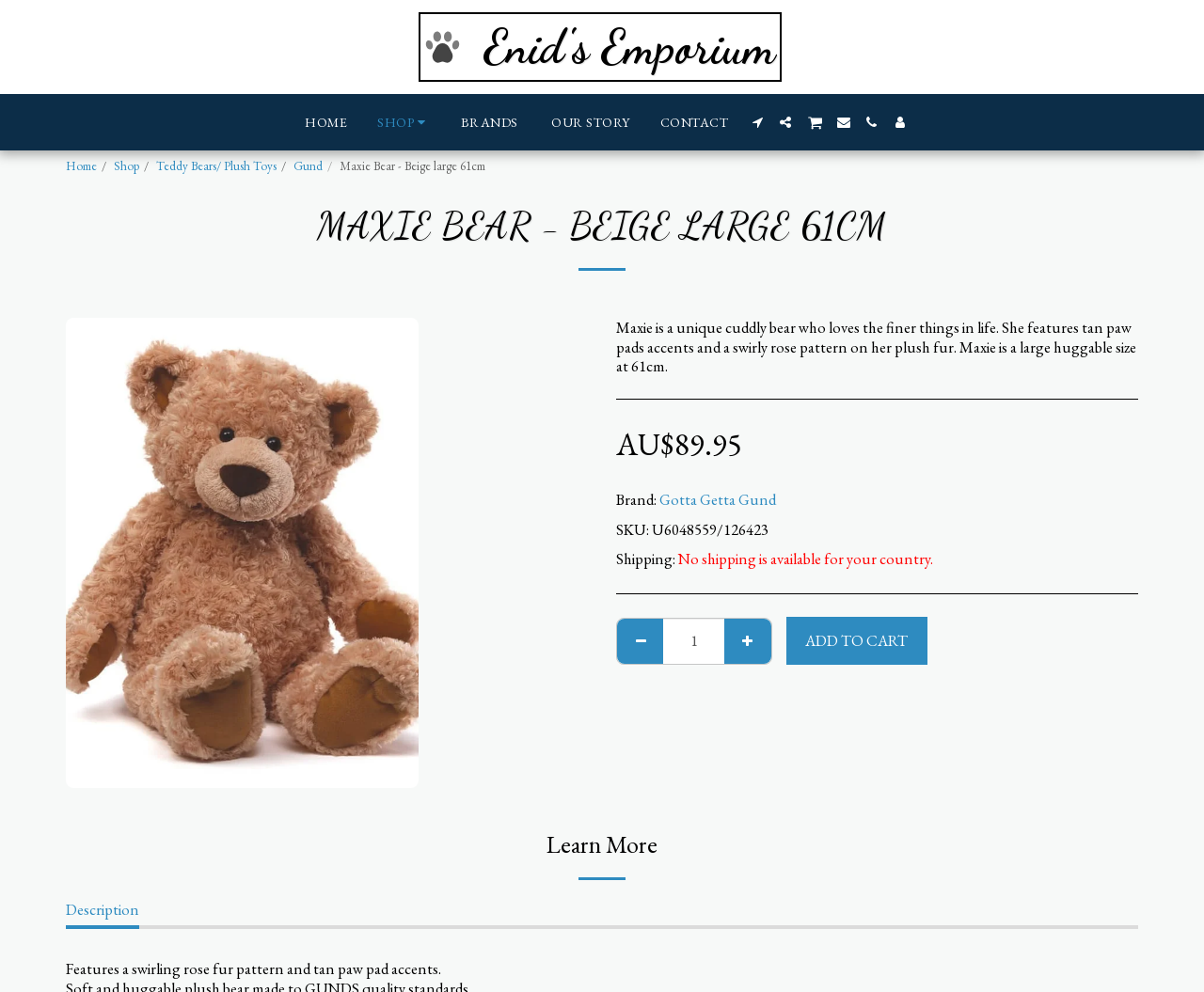Is shipping available for this product?
Using the visual information, answer the question in a single word or phrase.

No